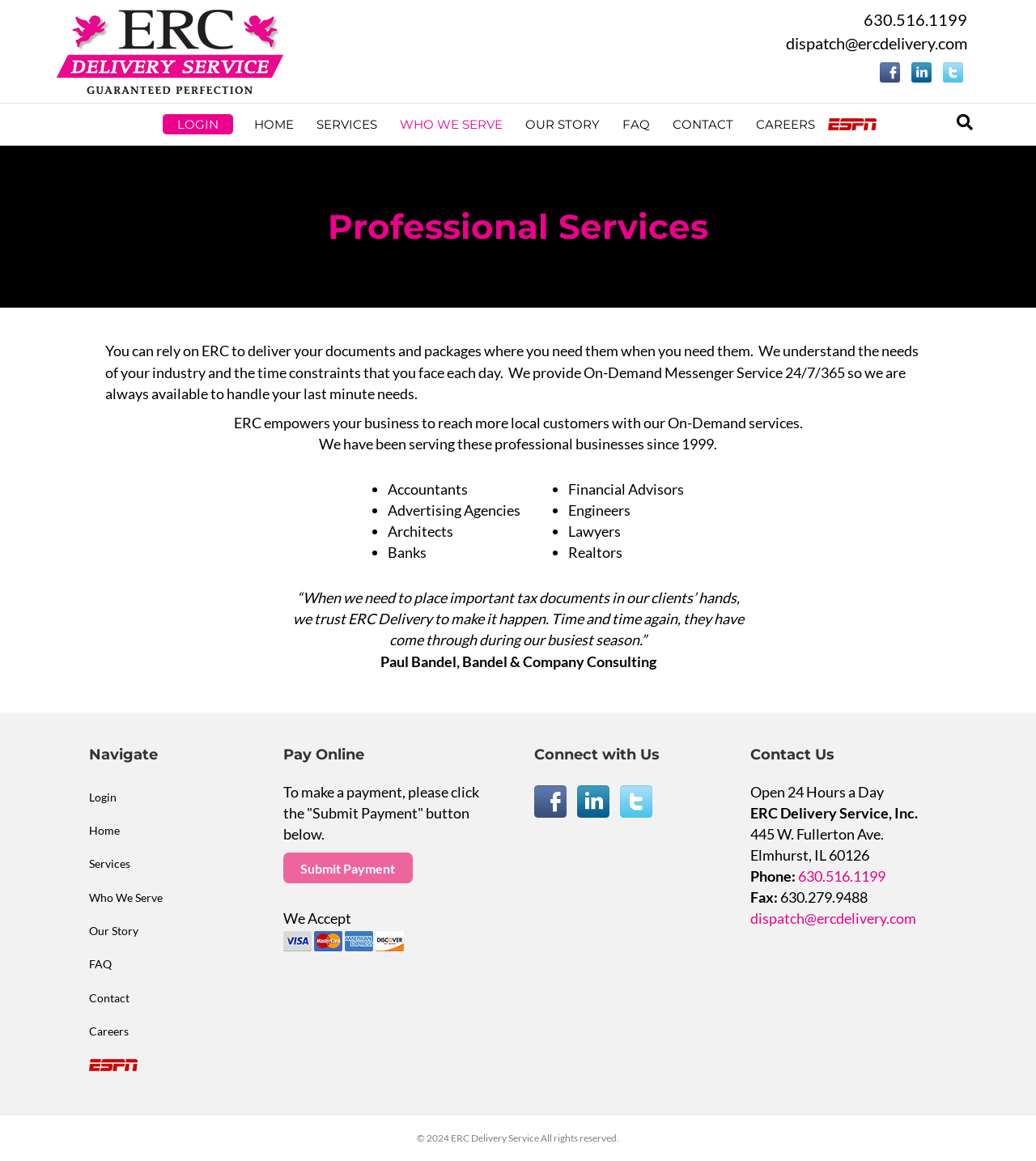Select the bounding box coordinates of the element I need to click to carry out the following instruction: "Click the Submit Payment button".

[0.273, 0.734, 0.398, 0.761]